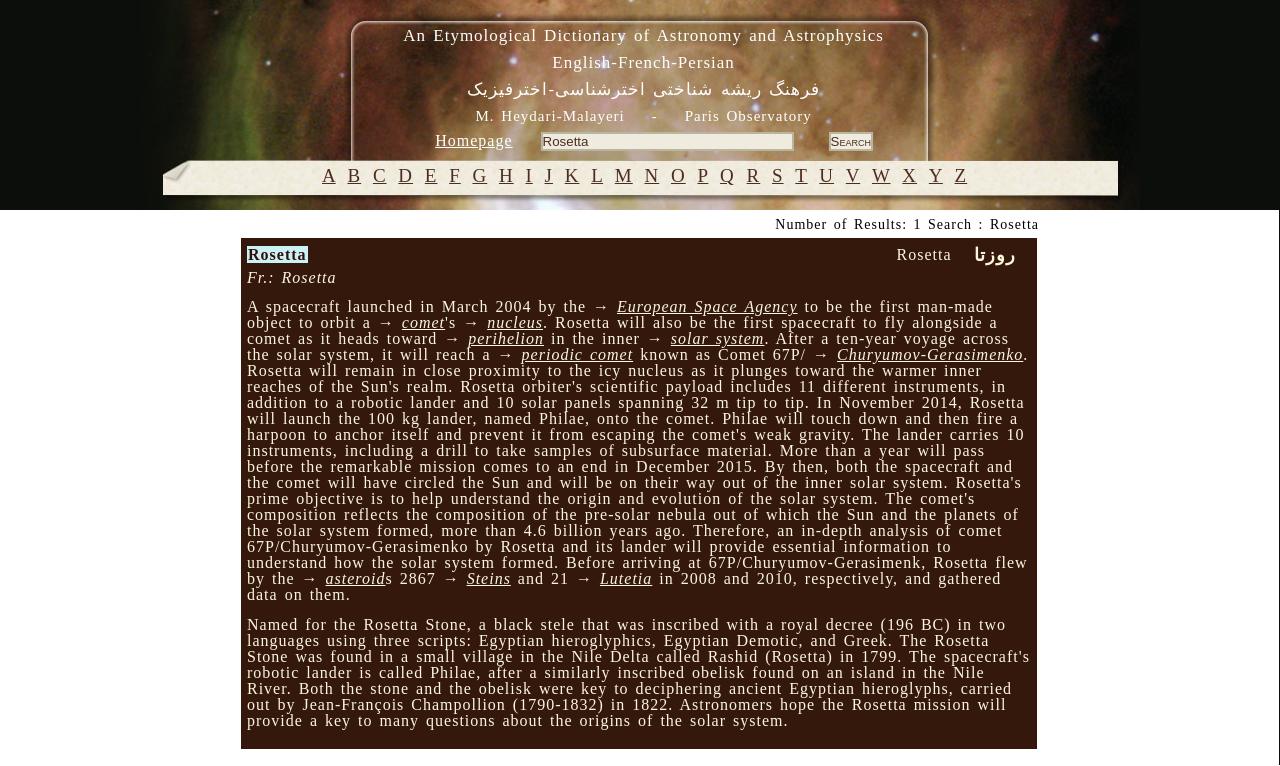Based on the image, provide a detailed response to the question:
What is the purpose of the Rosetta mission?

The answer can be found in the text description of the webpage, which mentions that Rosetta's prime objective is to help understand the origin and evolution of the solar system.